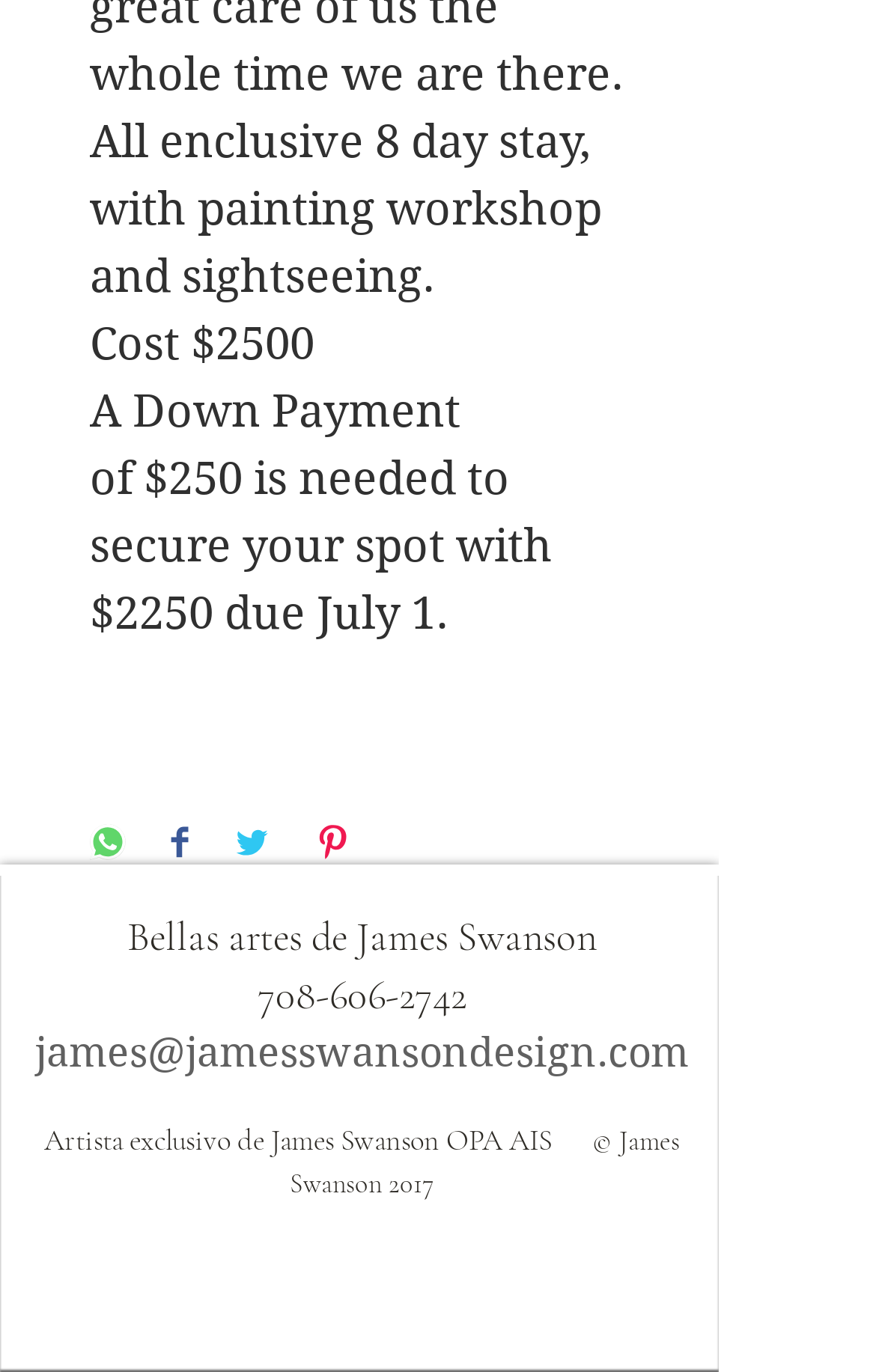What is the copyright year?
Please respond to the question with a detailed and well-explained answer.

The static text element at the bottom of the webpage mentions '© James Swanson 2017', indicating that the copyright year is 2017.